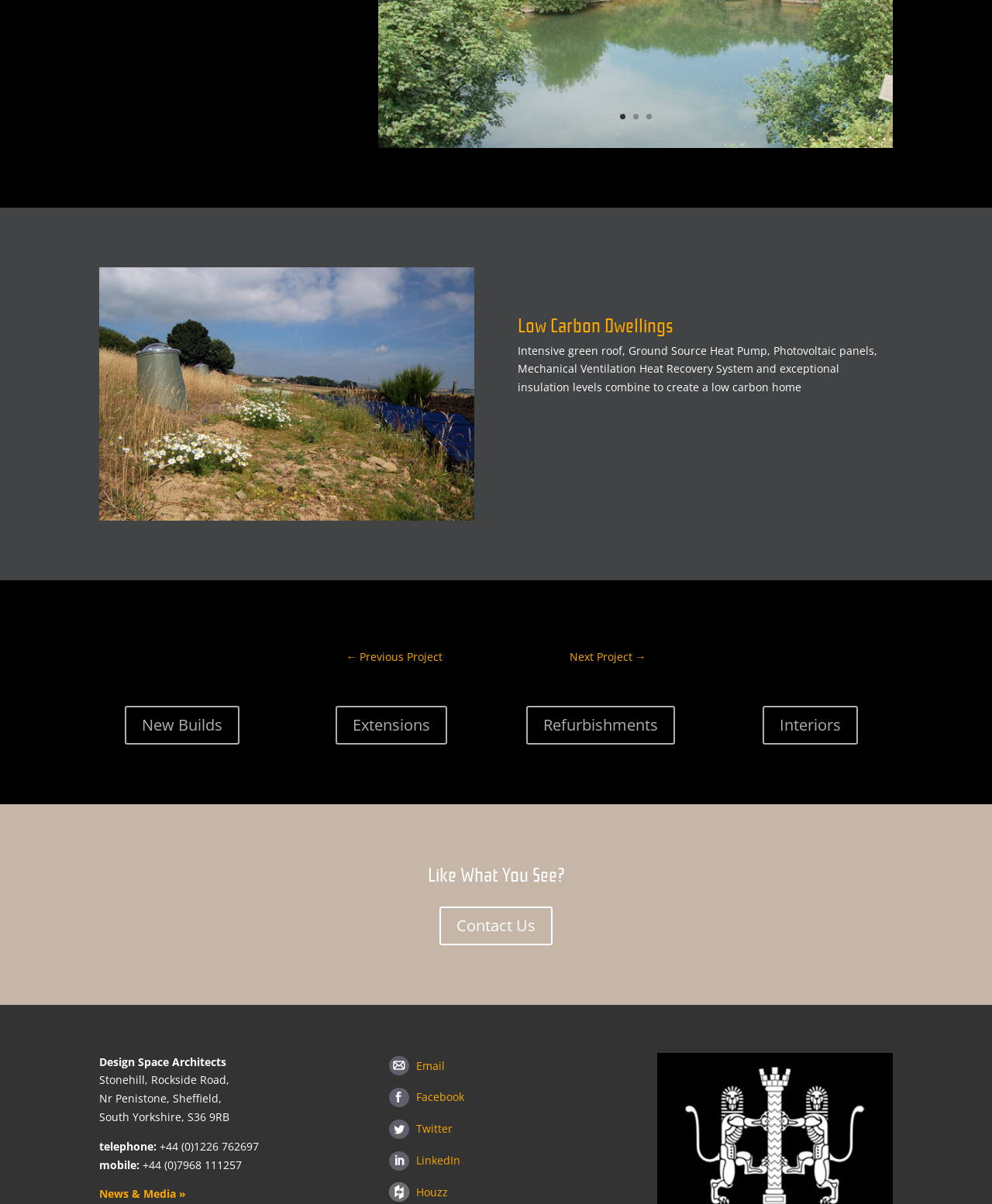Provide a single word or phrase answer to the question: 
How can one contact the company?

Through phone or email